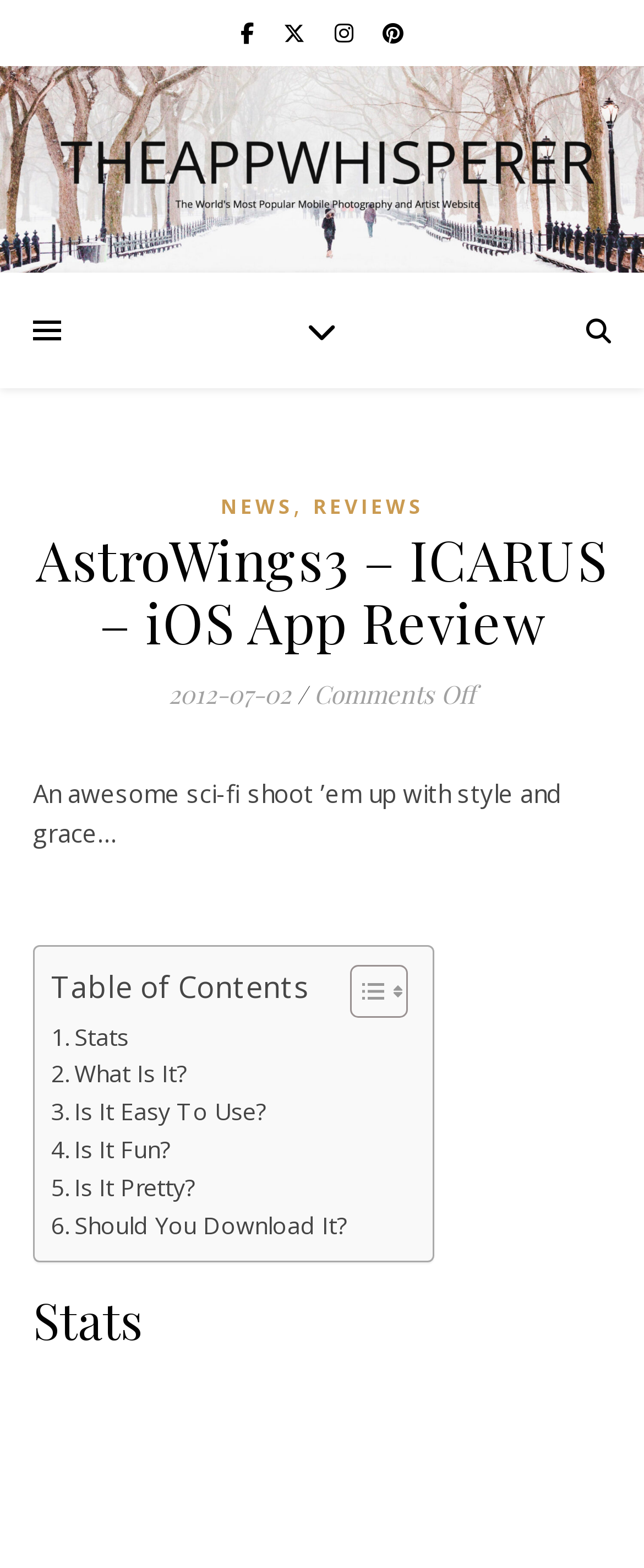Given the following UI element description: "Should You Download It?", find the bounding box coordinates in the webpage screenshot.

[0.079, 0.77, 0.541, 0.794]